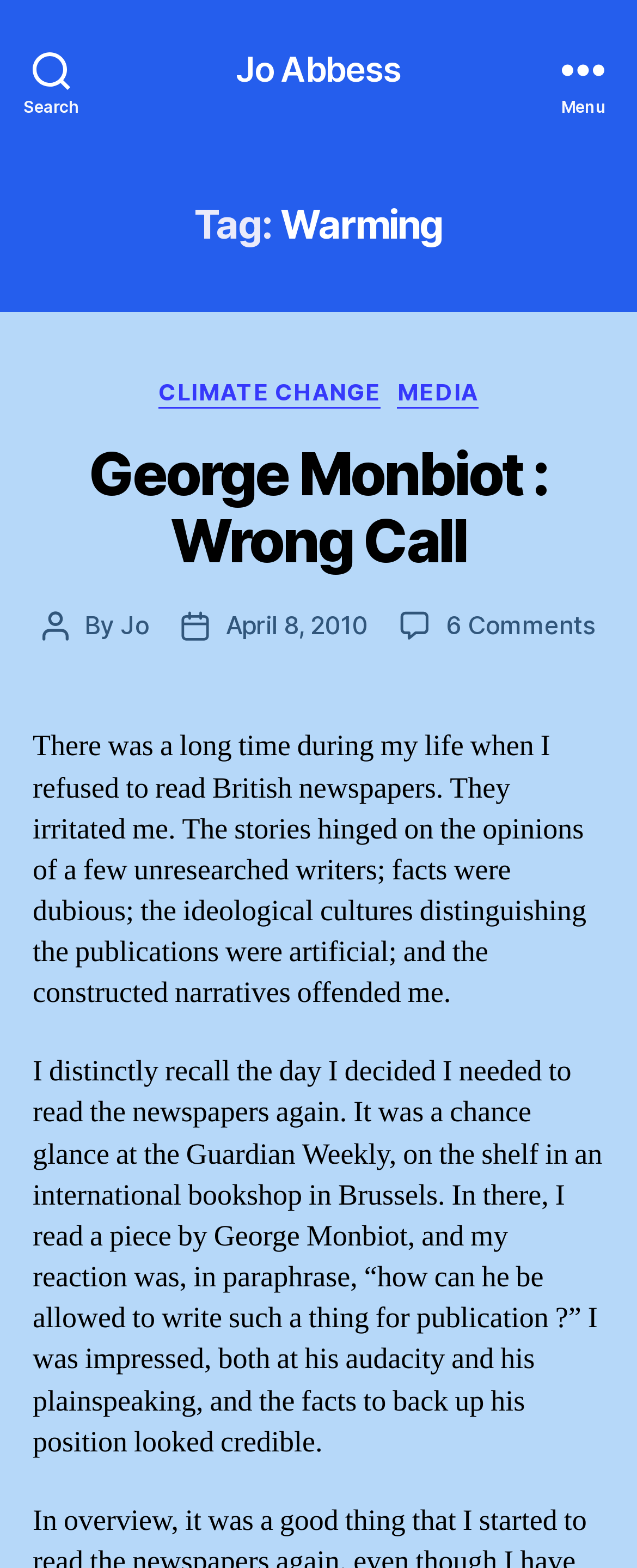Pinpoint the bounding box coordinates of the area that should be clicked to complete the following instruction: "Visit Jo Abbess' homepage". The coordinates must be given as four float numbers between 0 and 1, i.e., [left, top, right, bottom].

[0.37, 0.033, 0.63, 0.055]